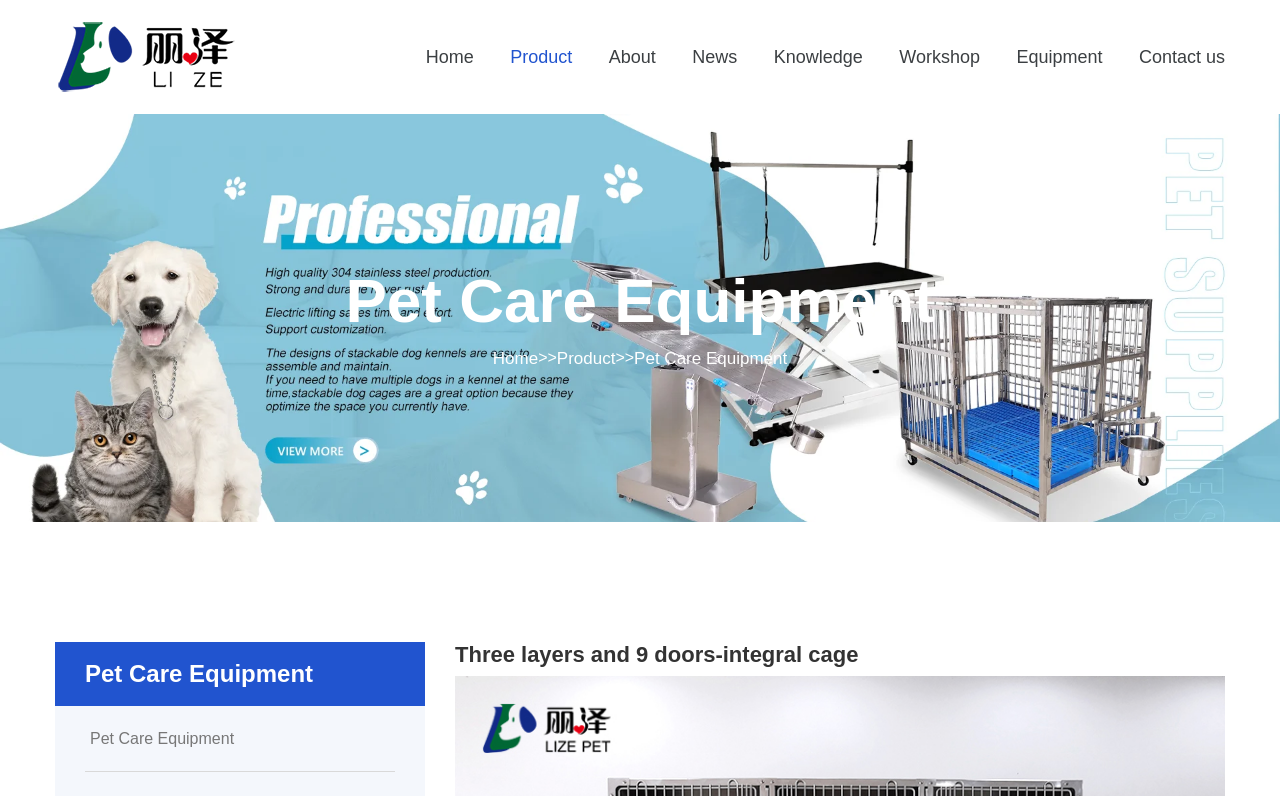Show the bounding box coordinates for the element that needs to be clicked to execute the following instruction: "learn about the company". Provide the coordinates in the form of four float numbers between 0 and 1, i.e., [left, top, right, bottom].

[0.476, 0.0, 0.512, 0.143]